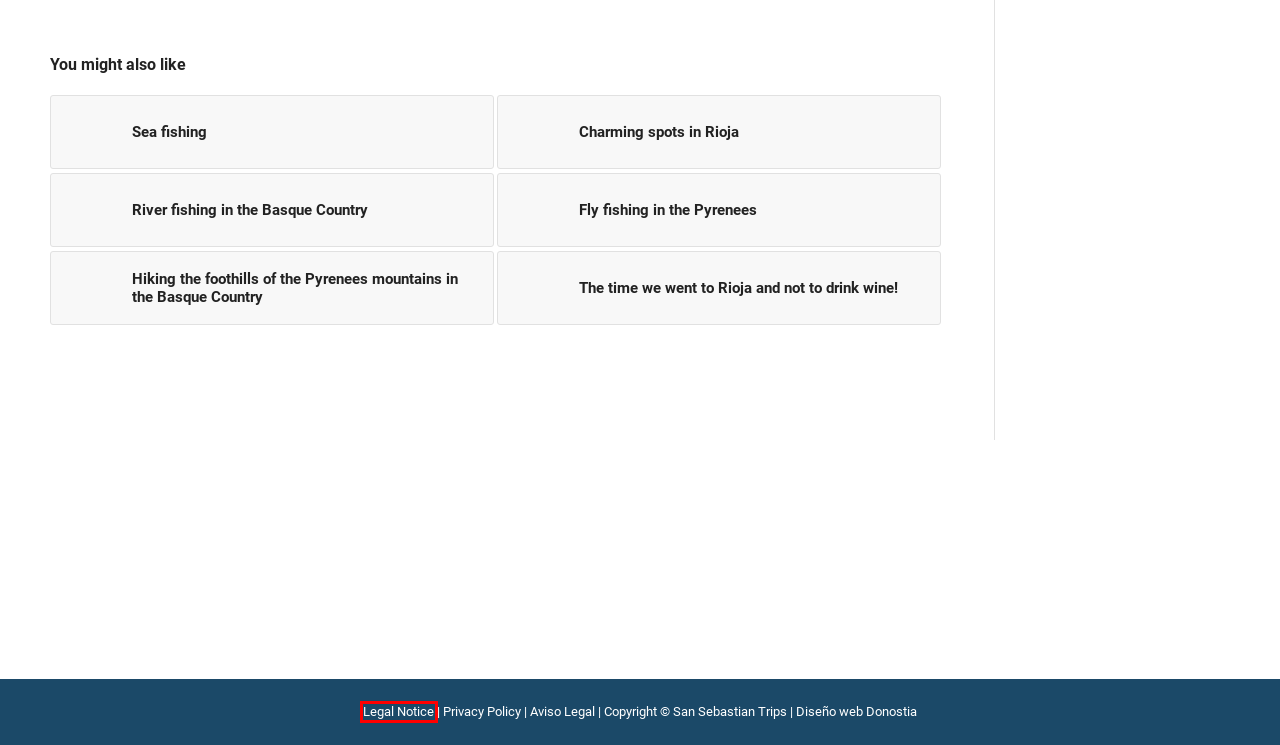Observe the webpage screenshot and focus on the red bounding box surrounding a UI element. Choose the most appropriate webpage description that corresponds to the new webpage after clicking the element in the bounding box. Here are the candidates:
A. The time we went to Rioja and not to drink wine! - San Sebastian Trips
B. Privacy Policy - San Sebastian Trips
C. Sea fishing - San Sebastian Trips
D. Hiking the foothills of the Pyrenees mountains in the Basque Country - San Sebastian Trips
E. Legal Notice - San Sebastian Trips
F. Aviso Legal - San Sebastian Trips
G. Charming spots in Rioja - San Sebastian Trips
H. River fishing

E